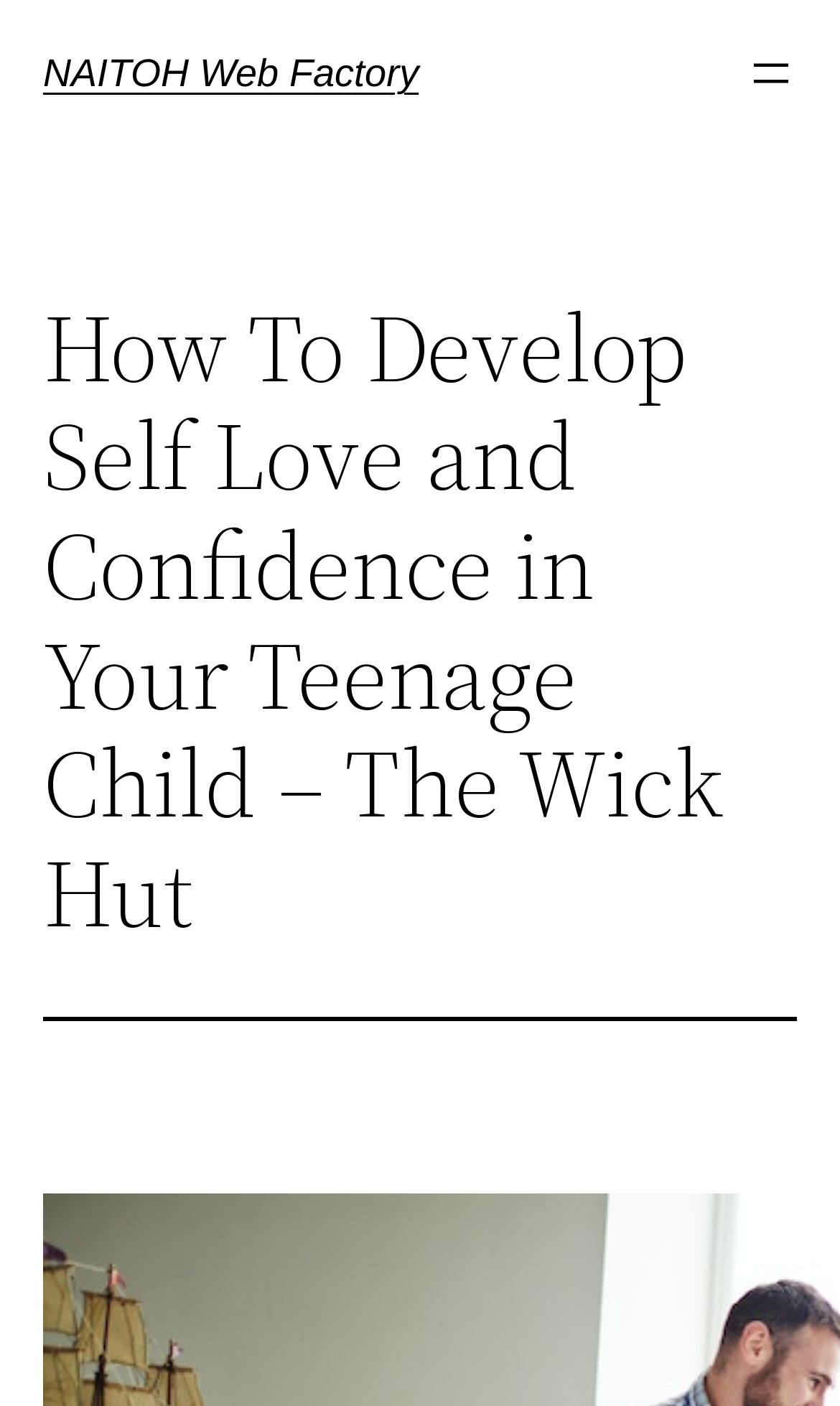Extract the bounding box for the UI element that matches this description: "NAITOH Web Factory".

[0.051, 0.037, 0.498, 0.067]